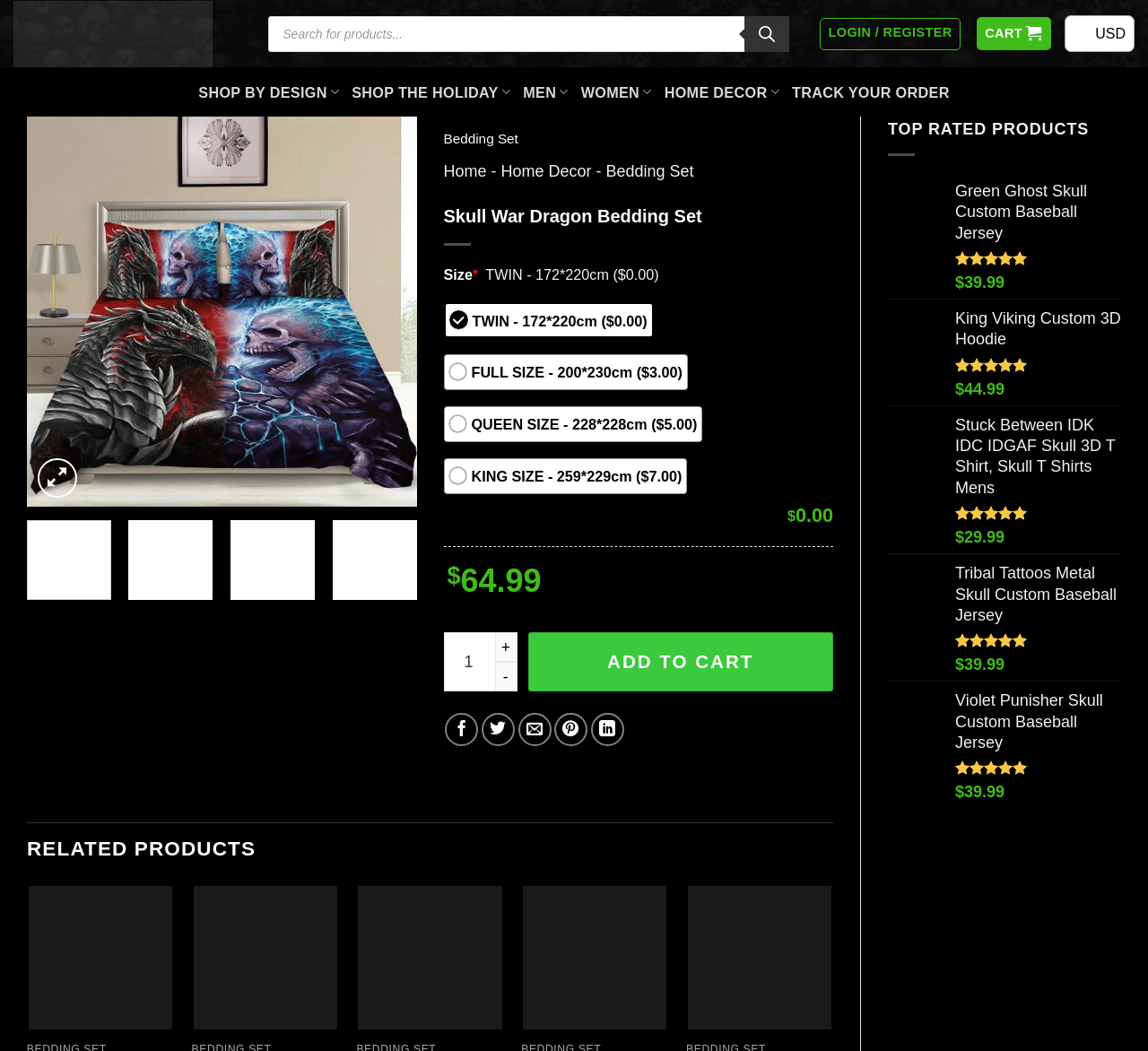How many top-rated products are displayed?
Answer the question with a detailed and thorough explanation.

I counted the number of products with the 'Rated 5.00 out of 5' image, which are displayed below the 'TOP RATED PRODUCTS' heading.